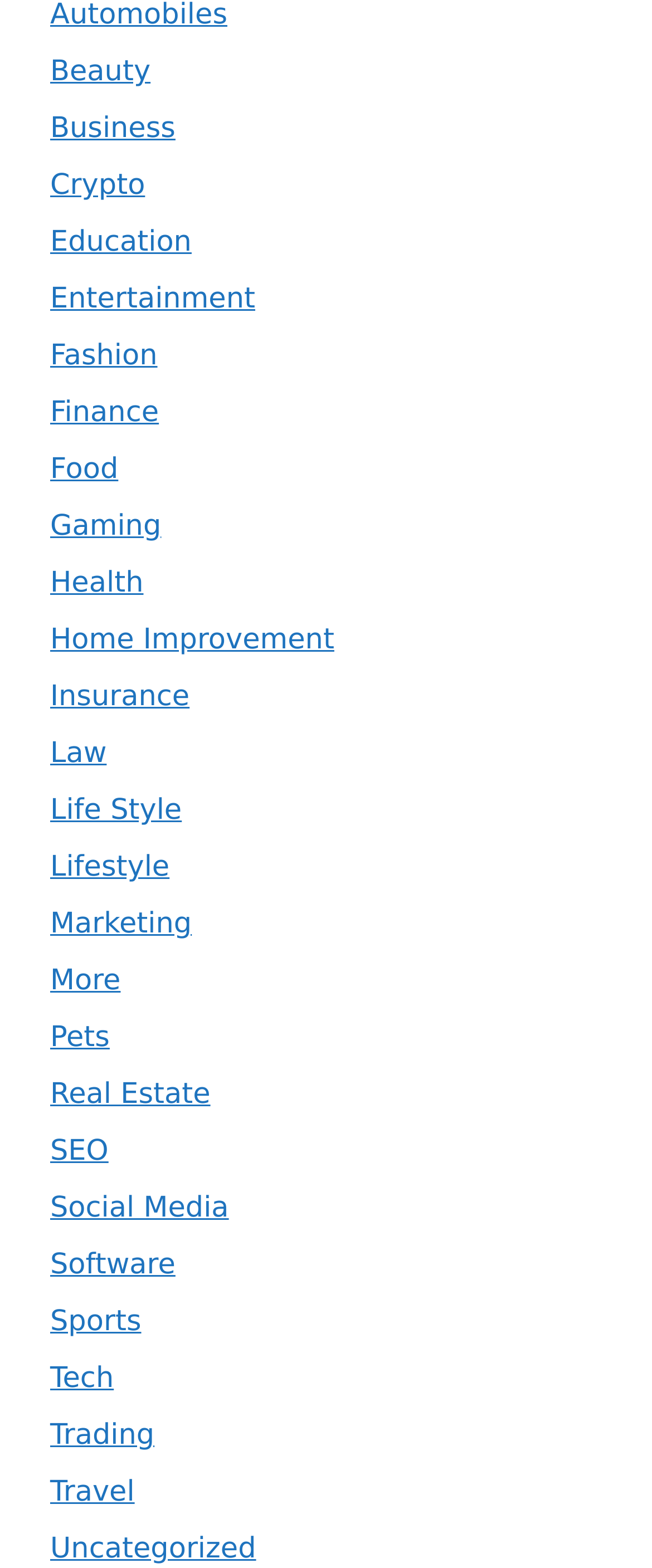Please find the bounding box coordinates of the element that needs to be clicked to perform the following instruction: "Browse More". The bounding box coordinates should be four float numbers between 0 and 1, represented as [left, top, right, bottom].

[0.077, 0.615, 0.185, 0.637]